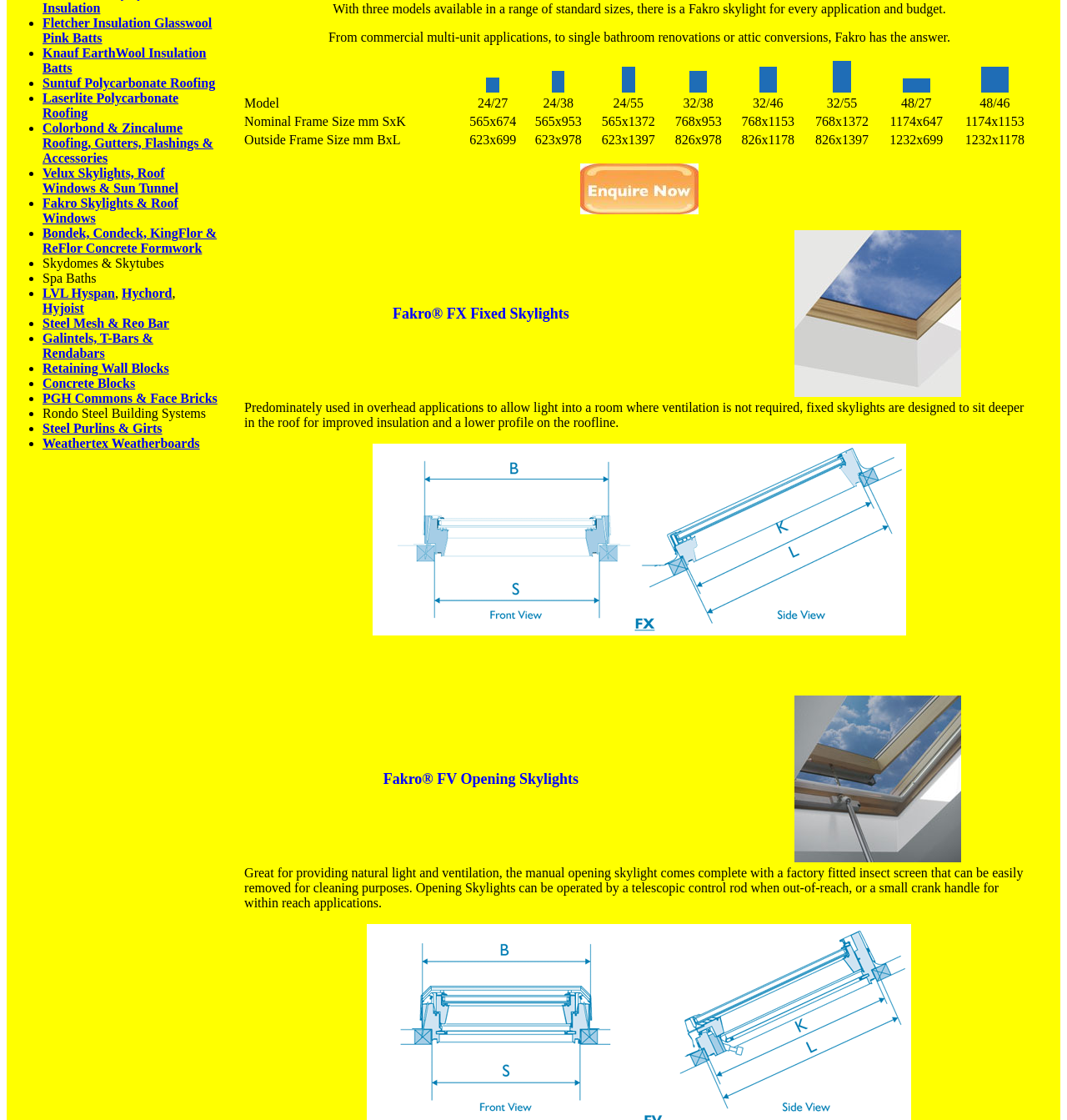Identify the bounding box for the UI element specified in this description: "Laserlite Polycarbonate Roofing". The coordinates must be four float numbers between 0 and 1, formatted as [left, top, right, bottom].

[0.04, 0.081, 0.167, 0.107]